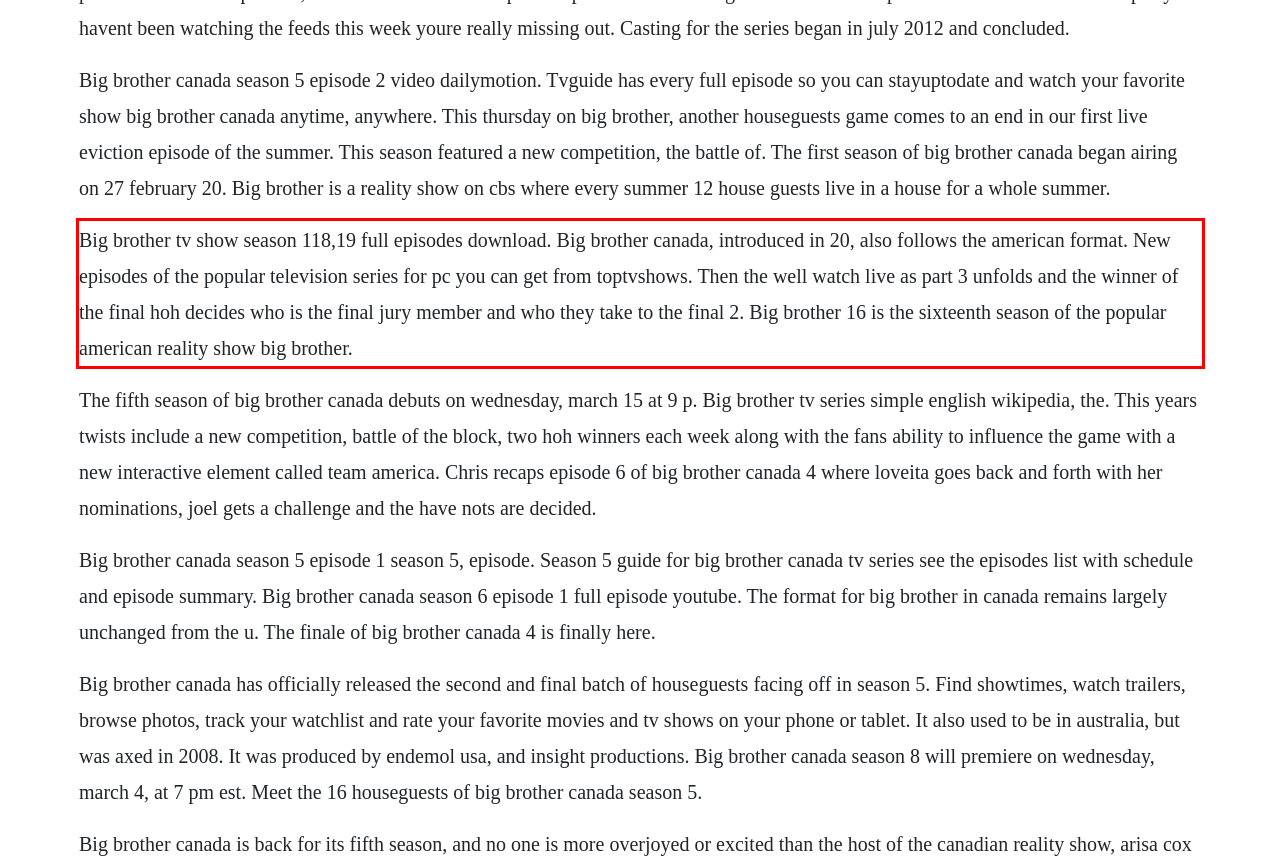You are presented with a webpage screenshot featuring a red bounding box. Perform OCR on the text inside the red bounding box and extract the content.

Big brother tv show season 118,19 full episodes download. Big brother canada, introduced in 20, also follows the american format. New episodes of the popular television series for pc you can get from toptvshows. Then the well watch live as part 3 unfolds and the winner of the final hoh decides who is the final jury member and who they take to the final 2. Big brother 16 is the sixteenth season of the popular american reality show big brother.